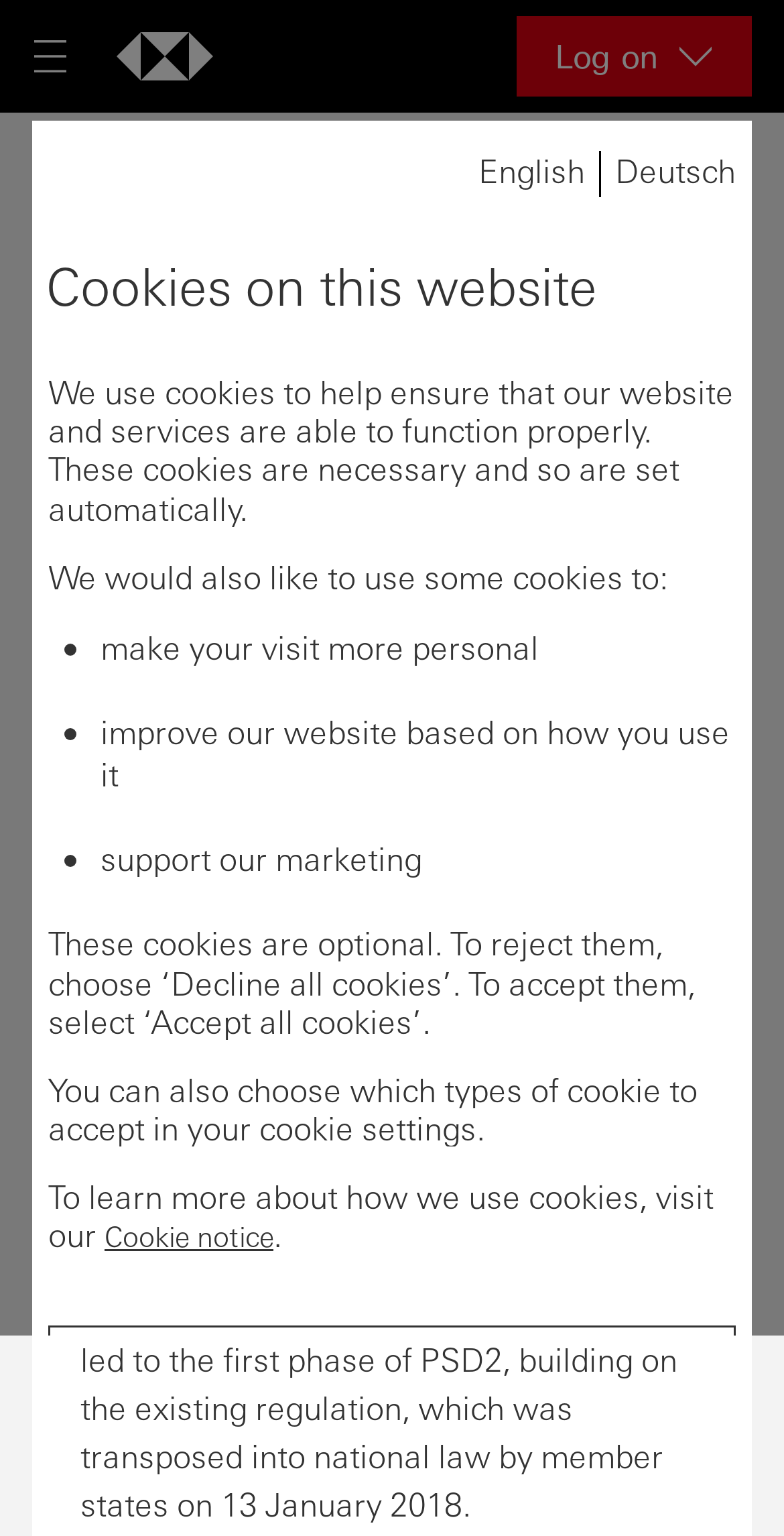What is the purpose of the 'Log on' button?
Please respond to the question with as much detail as possible.

The 'Log on' button is likely used to log on to the website, although the exact functionality is not explicitly stated on the webpage, it can be inferred from the button's text and its position on the webpage.